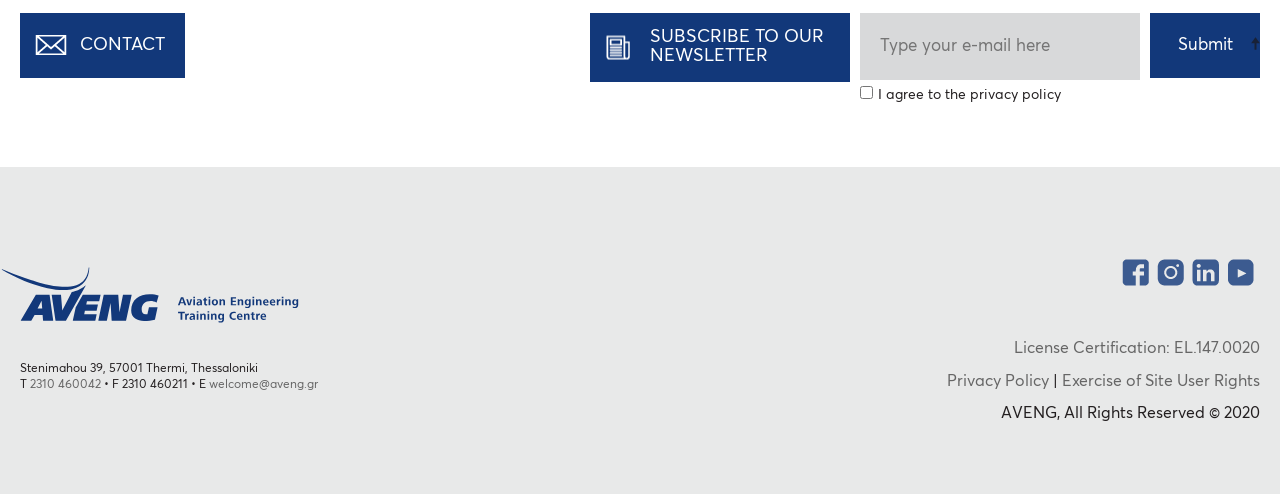Specify the bounding box coordinates of the element's region that should be clicked to achieve the following instruction: "Subscribe to the newsletter". The bounding box coordinates consist of four float numbers between 0 and 1, in the format [left, top, right, bottom].

[0.461, 0.026, 0.664, 0.166]